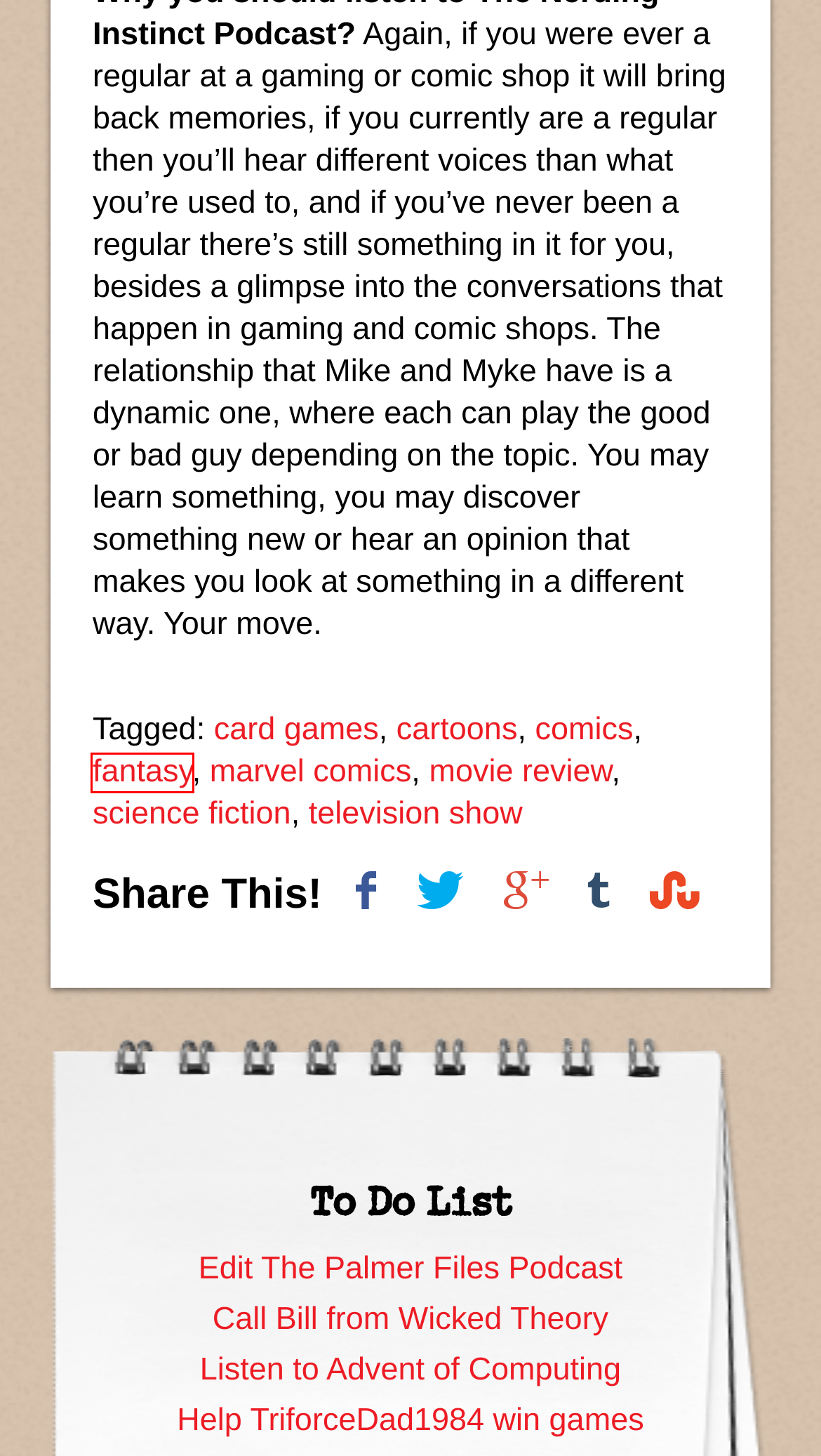You are provided with a screenshot of a webpage highlighting a UI element with a red bounding box. Choose the most suitable webpage description that matches the new page after clicking the element in the bounding box. Here are the candidates:
A. science fiction - Agent Palmer
B. television show - Agent Palmer
C. Advent of Computing
D. comics - Agent Palmer
E. marvel comics - Agent Palmer
F. fantasy - Agent Palmer
G. card games - Agent Palmer
H. movie review - Agent Palmer

F